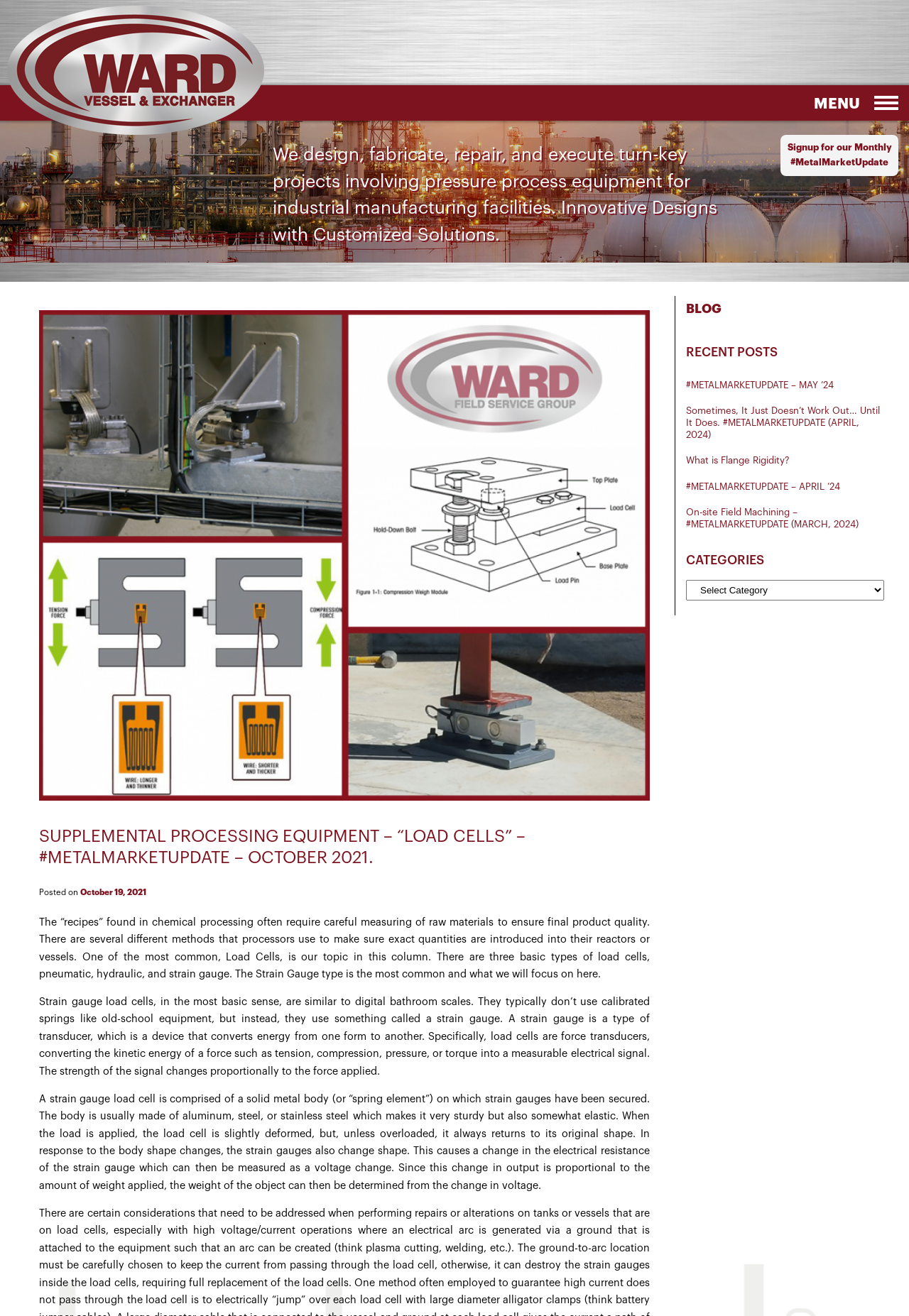What is the purpose of strain gauge load cells?
Could you answer the question with a detailed and thorough explanation?

Strain gauge load cells are used to measure weight, as explained in the StaticText element with the text 'The strength of the signal changes proportionally to the force applied. Since this change in output is proportional to the amount of weight applied, the weight of the object can then be determined from the change in voltage.'